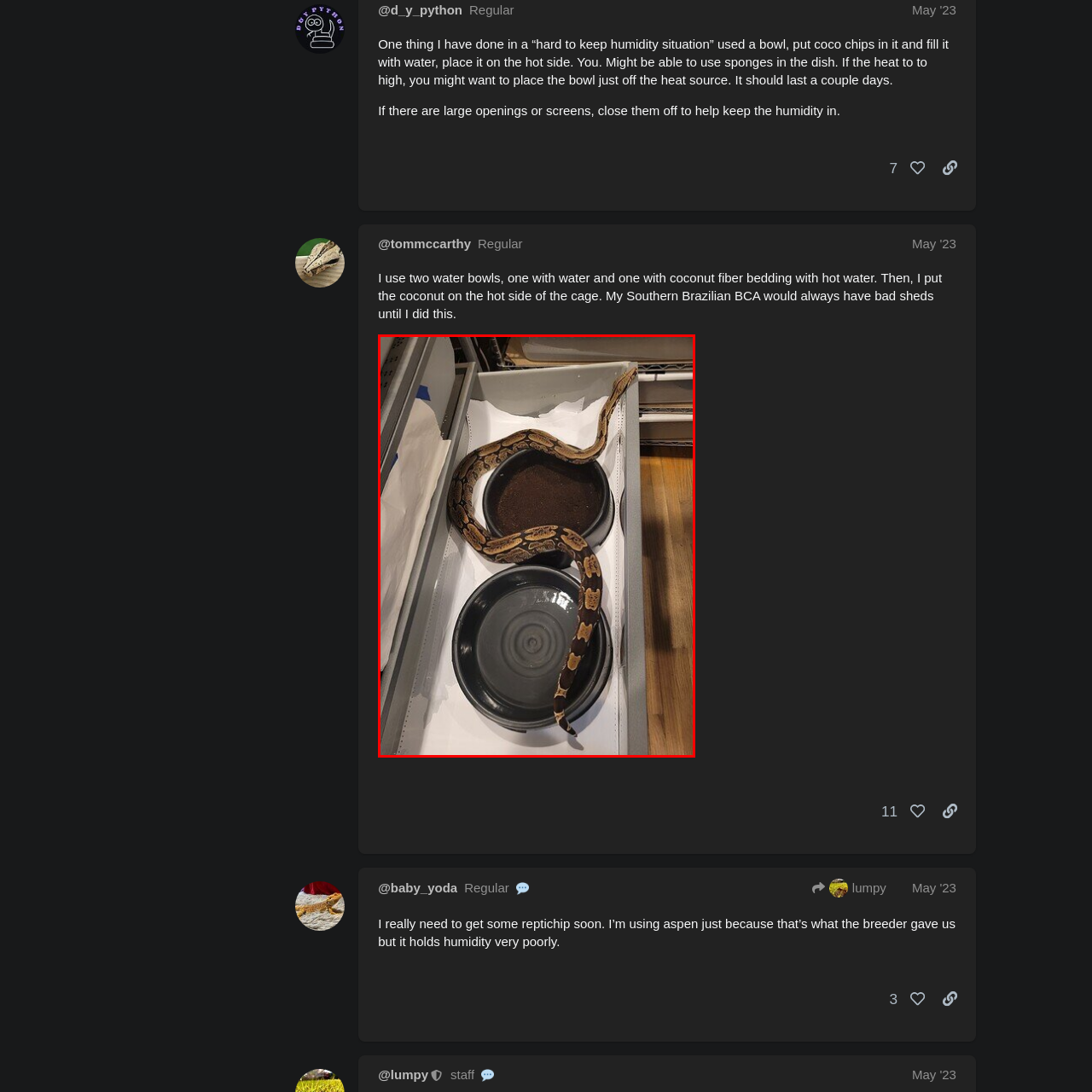Elaborate on the visual content inside the red-framed section with detailed information.

A close-up view of a Southern Brazilian Boa Constrictor comfortably settled in a dual water bowl setup. The image captures the snake’s intricate patterns and colors as it glides over one of the bowls filled with coconut fiber bedding to maintain humidity. The bowls are placed in a spacious enclosure, lined with a light-colored substrate that contrasts with the dark ceramic bowls. This arrangement is essential for providing hydration and a suitable environment for the snake, particularly to prevent shedding issues. The scene reflects a well-thought-out habitat specifically designed for the care of reptiles, emphasizing the importance of humidity management in their enclosures.